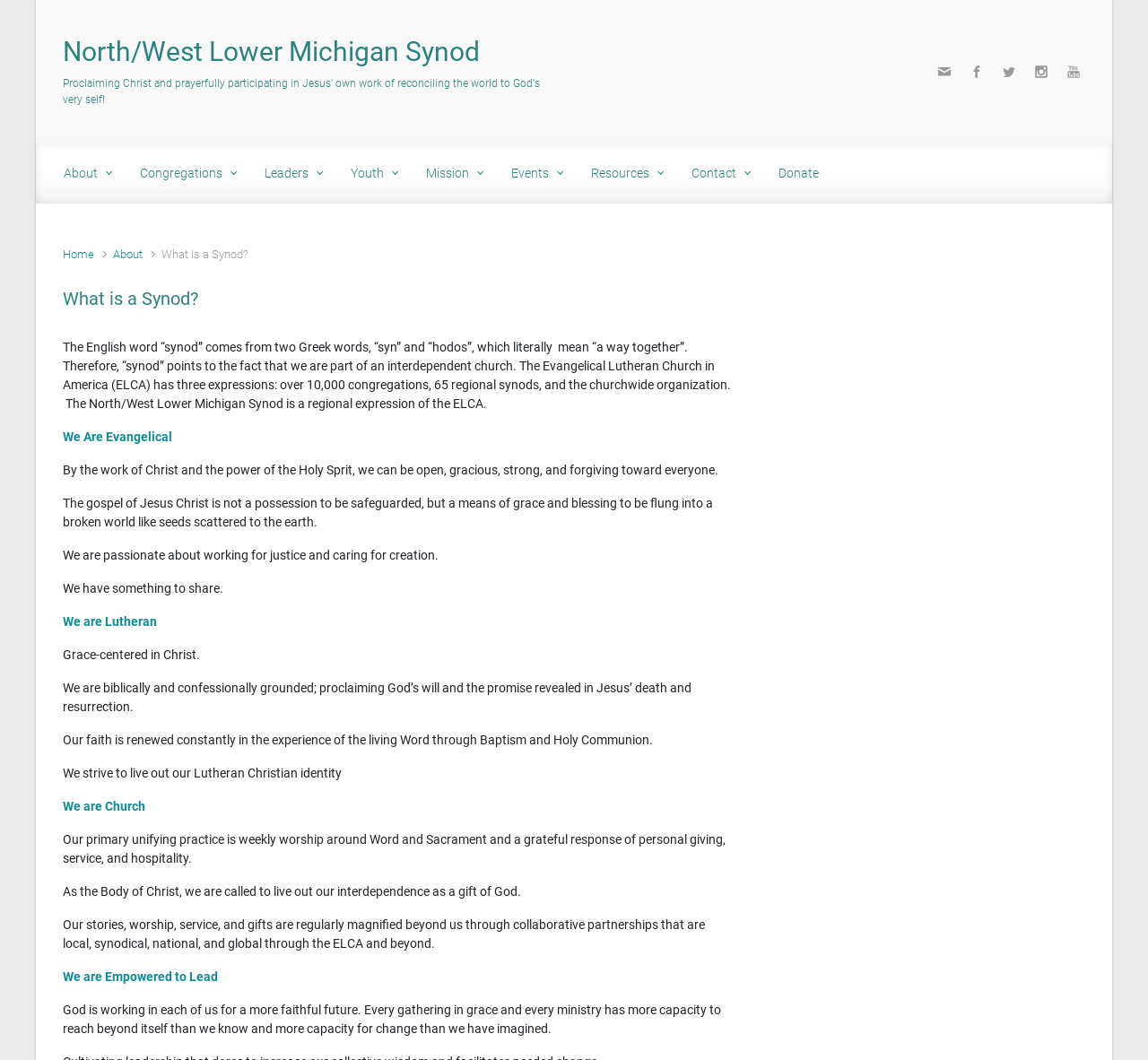Can you extract the headline from the webpage for me?

What is a Synod?